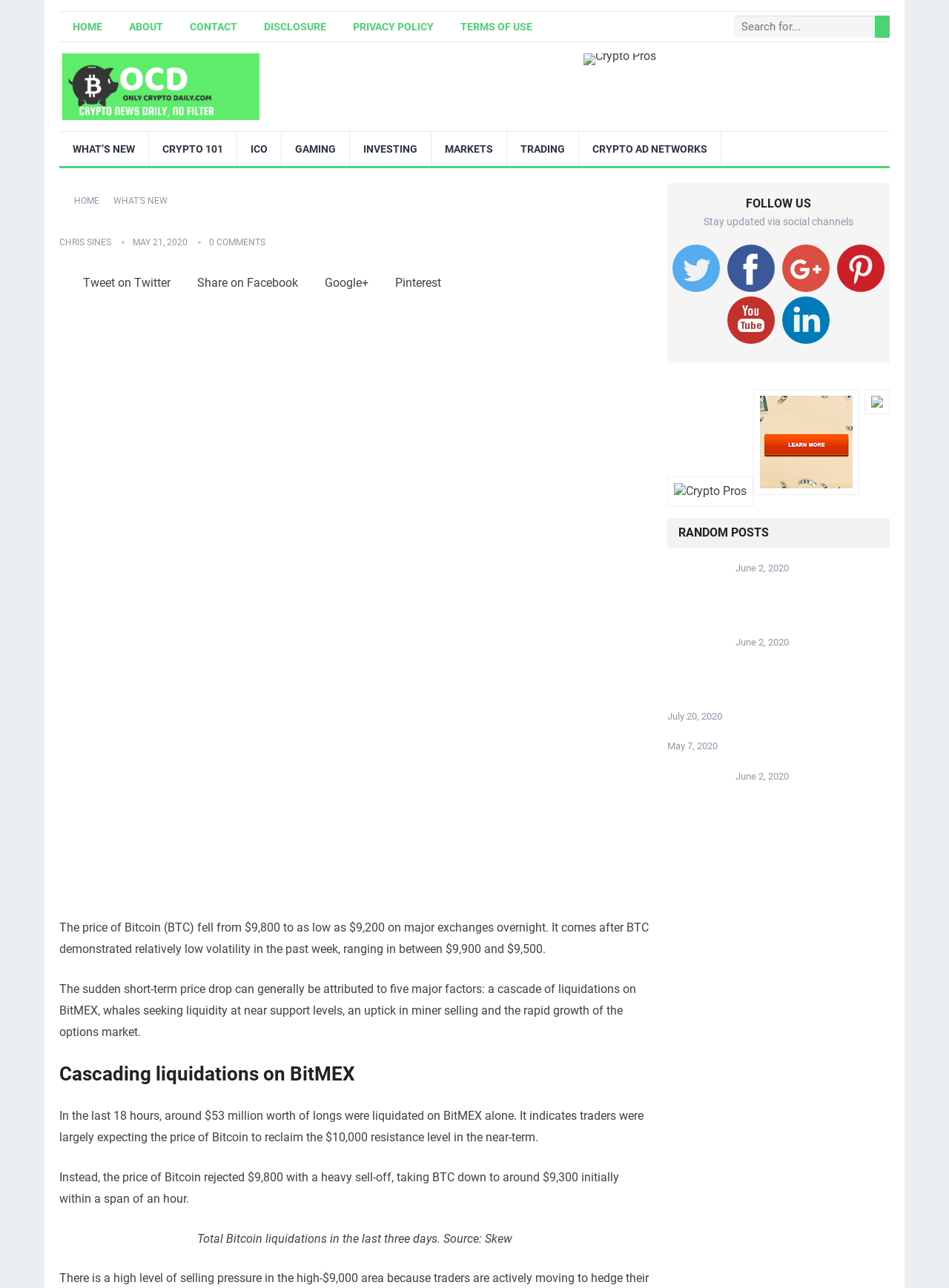Please pinpoint the bounding box coordinates for the region I should click to adhere to this instruction: "Go to the home page".

[0.062, 0.01, 0.122, 0.032]